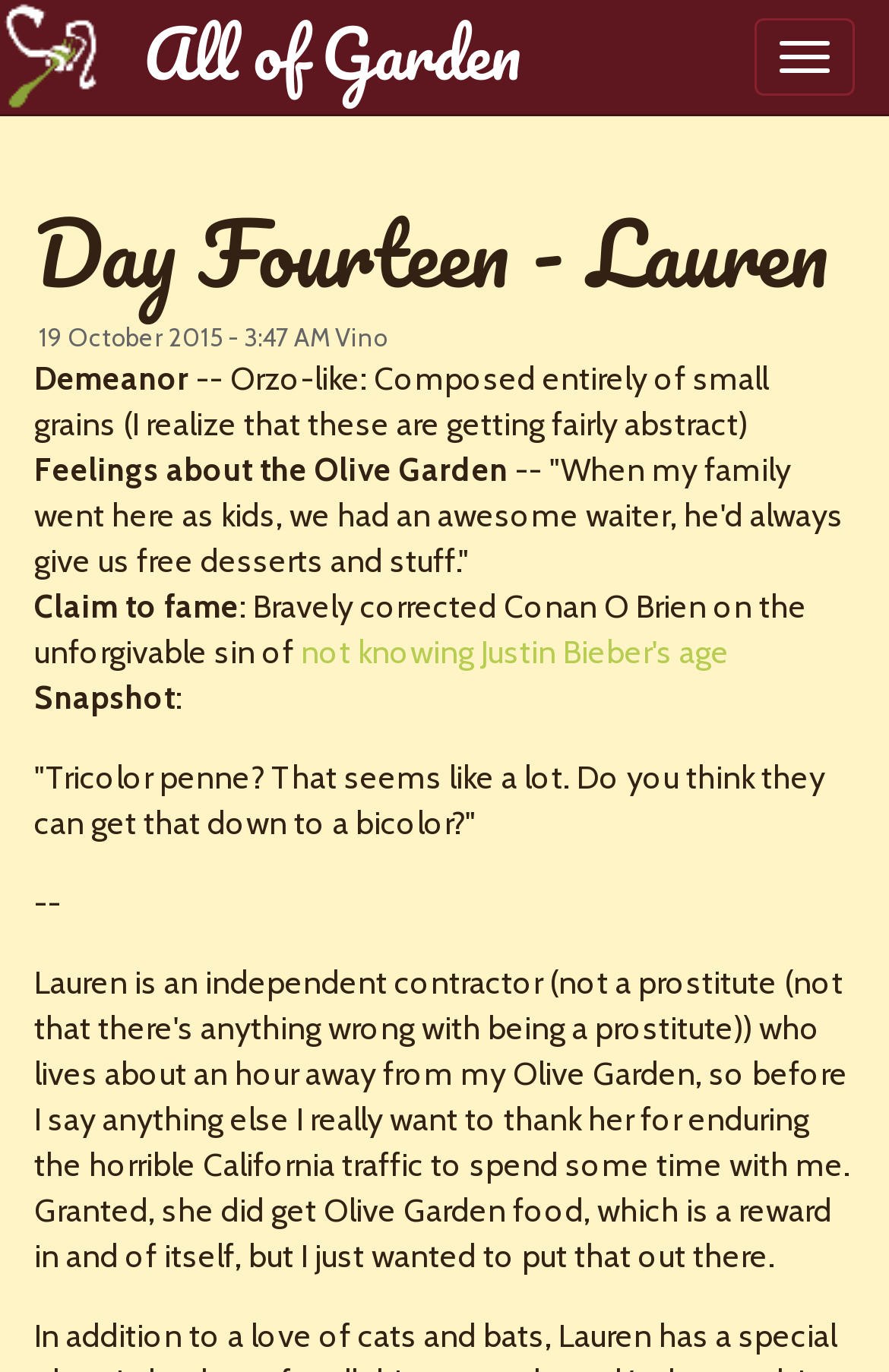Locate the bounding box coordinates of the UI element described by: "Toggle navigation". The bounding box coordinates should consist of four float numbers between 0 and 1, i.e., [left, top, right, bottom].

[0.849, 0.013, 0.962, 0.07]